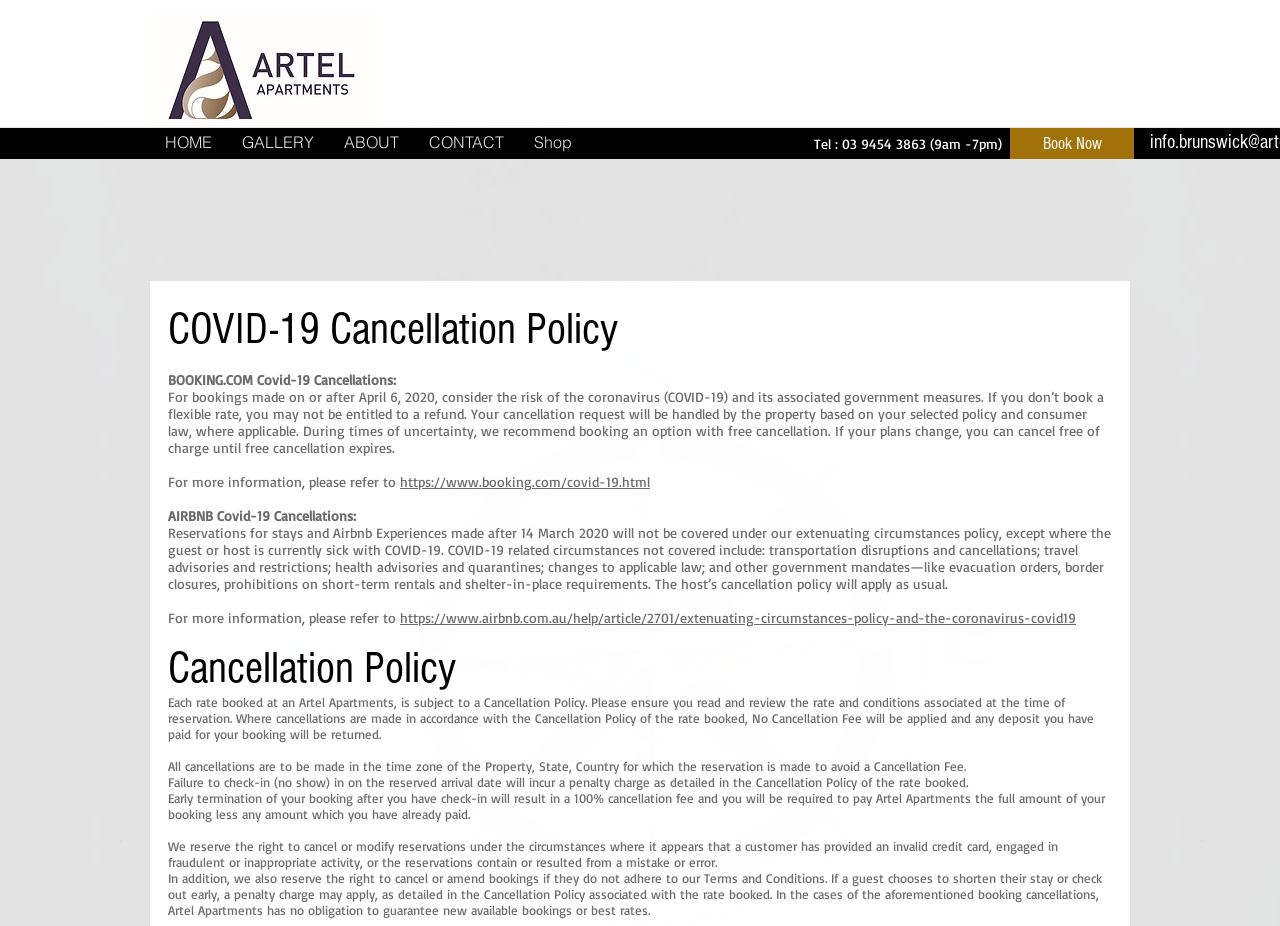Generate the text content of the main headline of the webpage.

Artel Apartment Hotel Brunswick